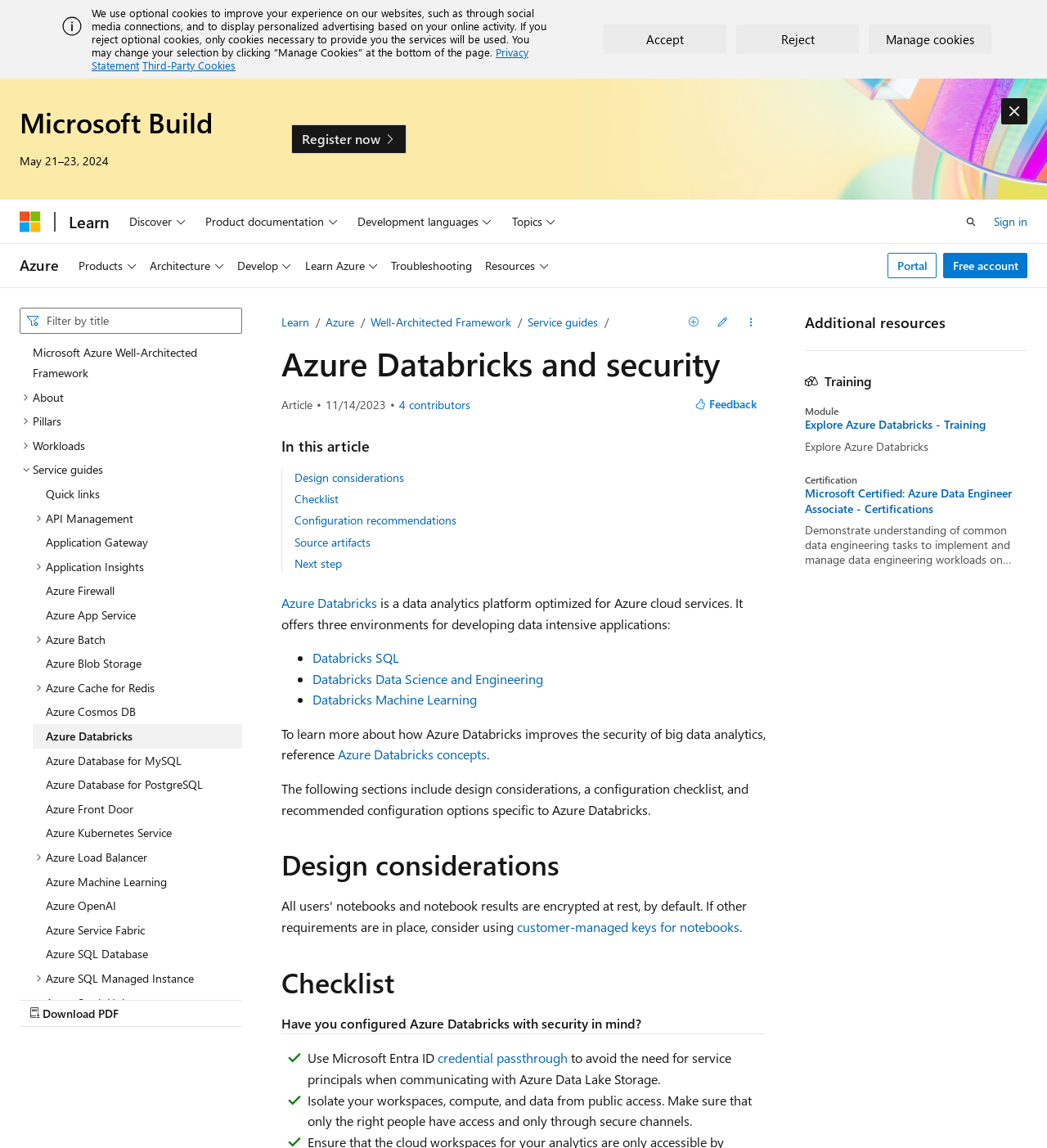Determine the bounding box coordinates of the clickable region to carry out the instruction: "Learn more about 'Custom Scopes for API Tokens and OAuth Applications'".

None